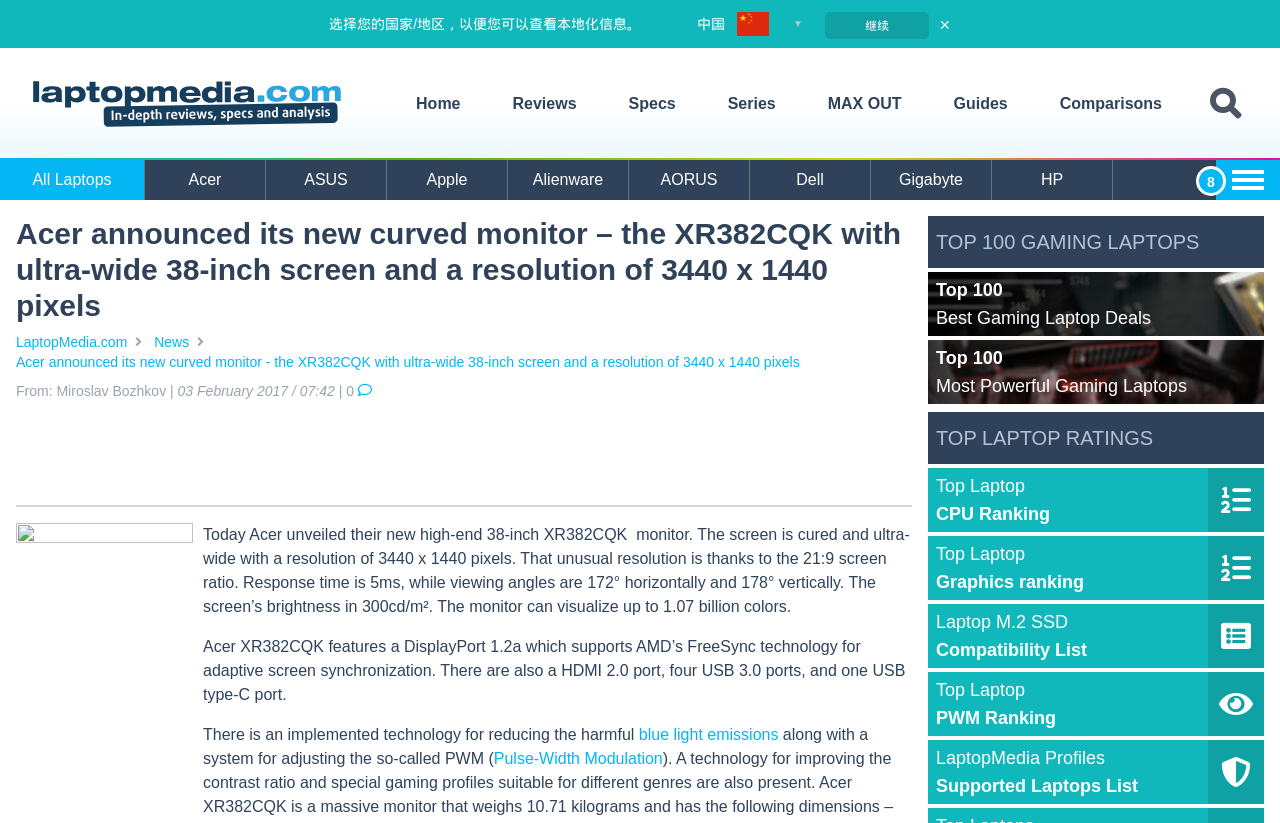What is the category of laptops listed under 'TOP 100 GAMING LAPTOPS'?
Please respond to the question with as much detail as possible.

I looked at the heading 'TOP 100 GAMING LAPTOPS' on the webpage, which suggests that the category of laptops listed under it is gaming laptops.